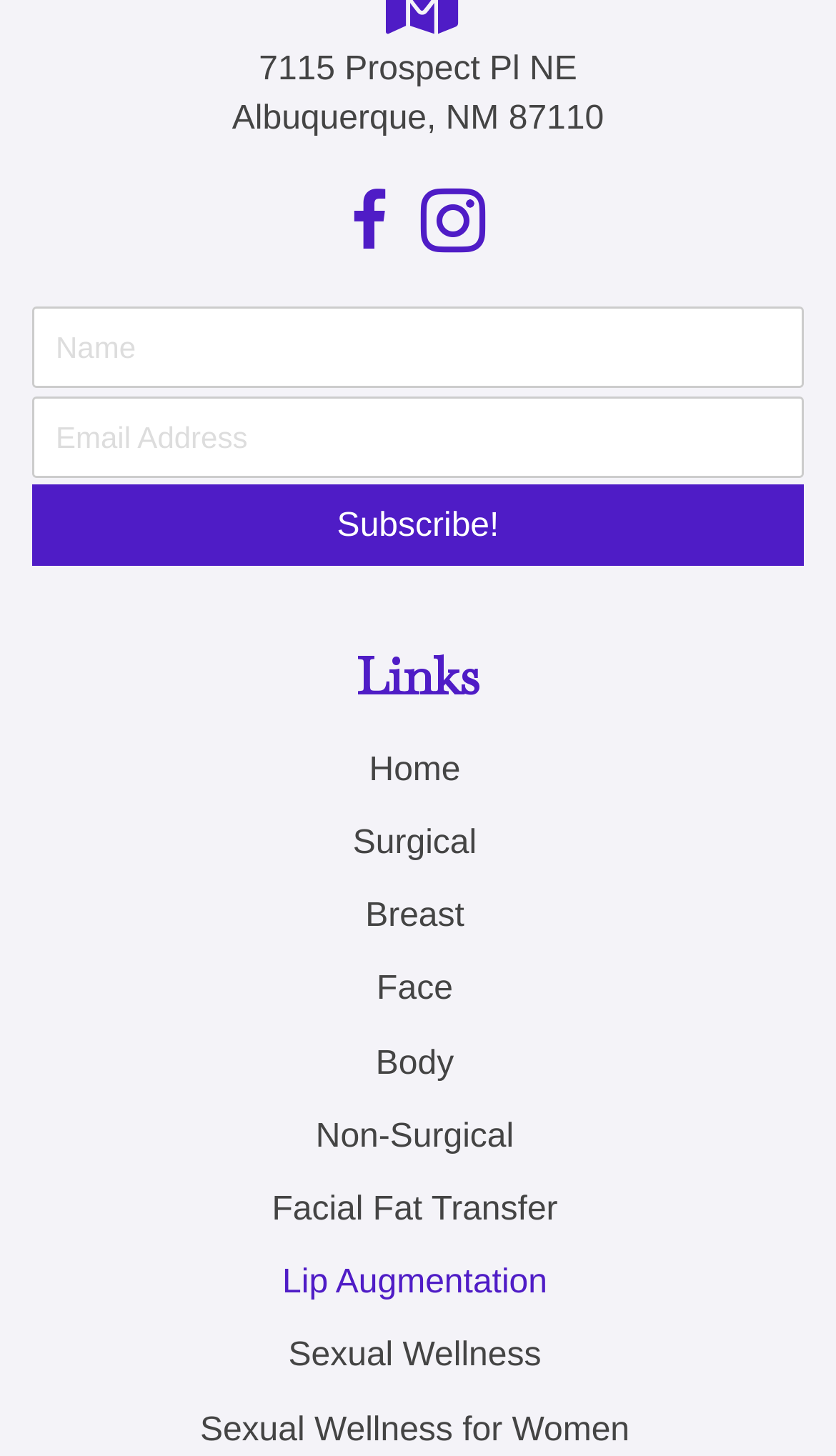Using the given description, provide the bounding box coordinates formatted as (top-left x, top-left y, bottom-right x, bottom-right y), with all values being floating point numbers between 0 and 1. Description: Breast

[0.044, 0.605, 0.949, 0.654]